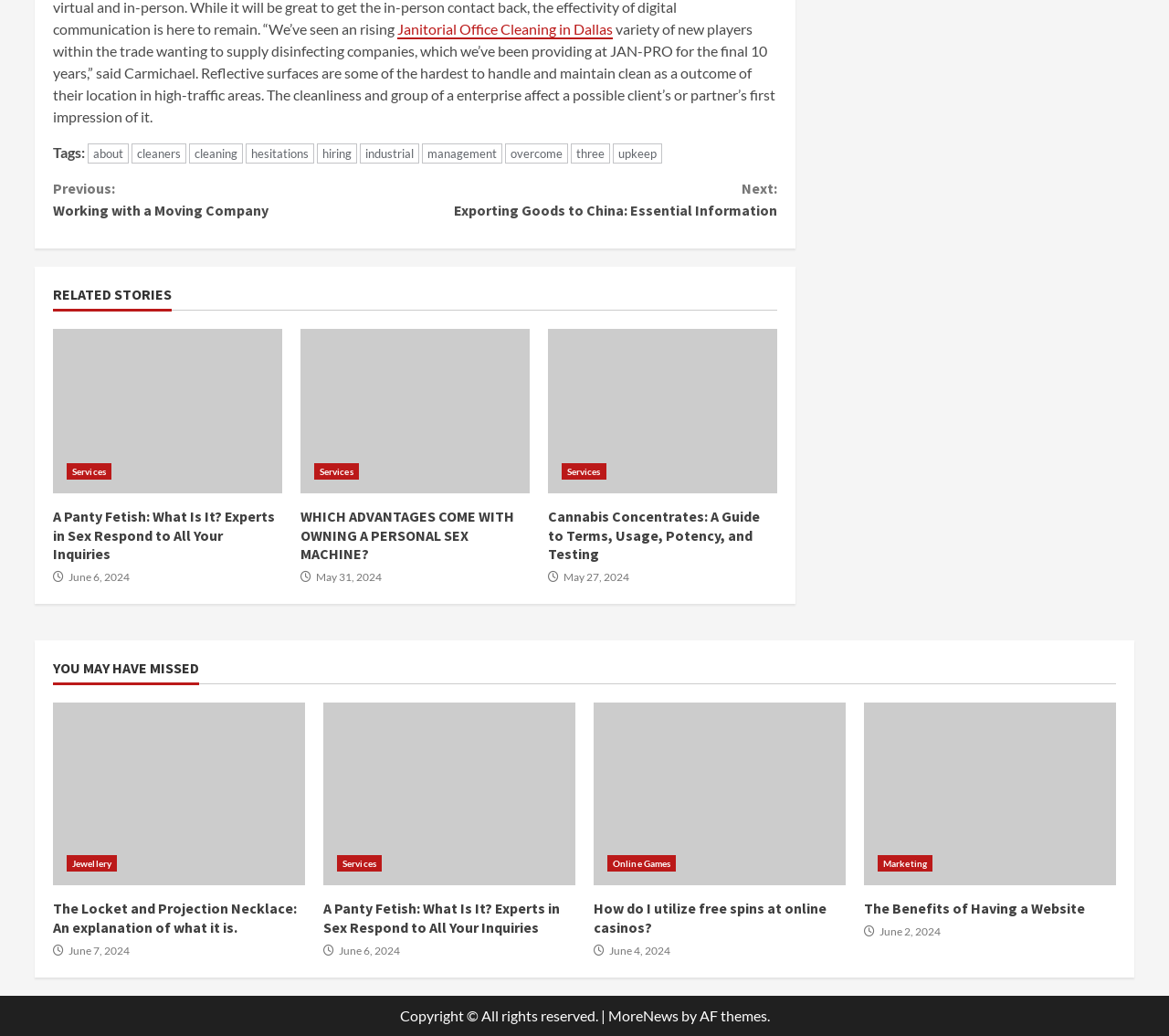What is the category of the article 'Cannabis Concentrates: A Guide to Terms, Usage, Potency, and Testing'?
Answer the question in as much detail as possible.

The category of the article 'Cannabis Concentrates: A Guide to Terms, Usage, Potency, and Testing' can be inferred from the link text 'Services' that is associated with the article title.